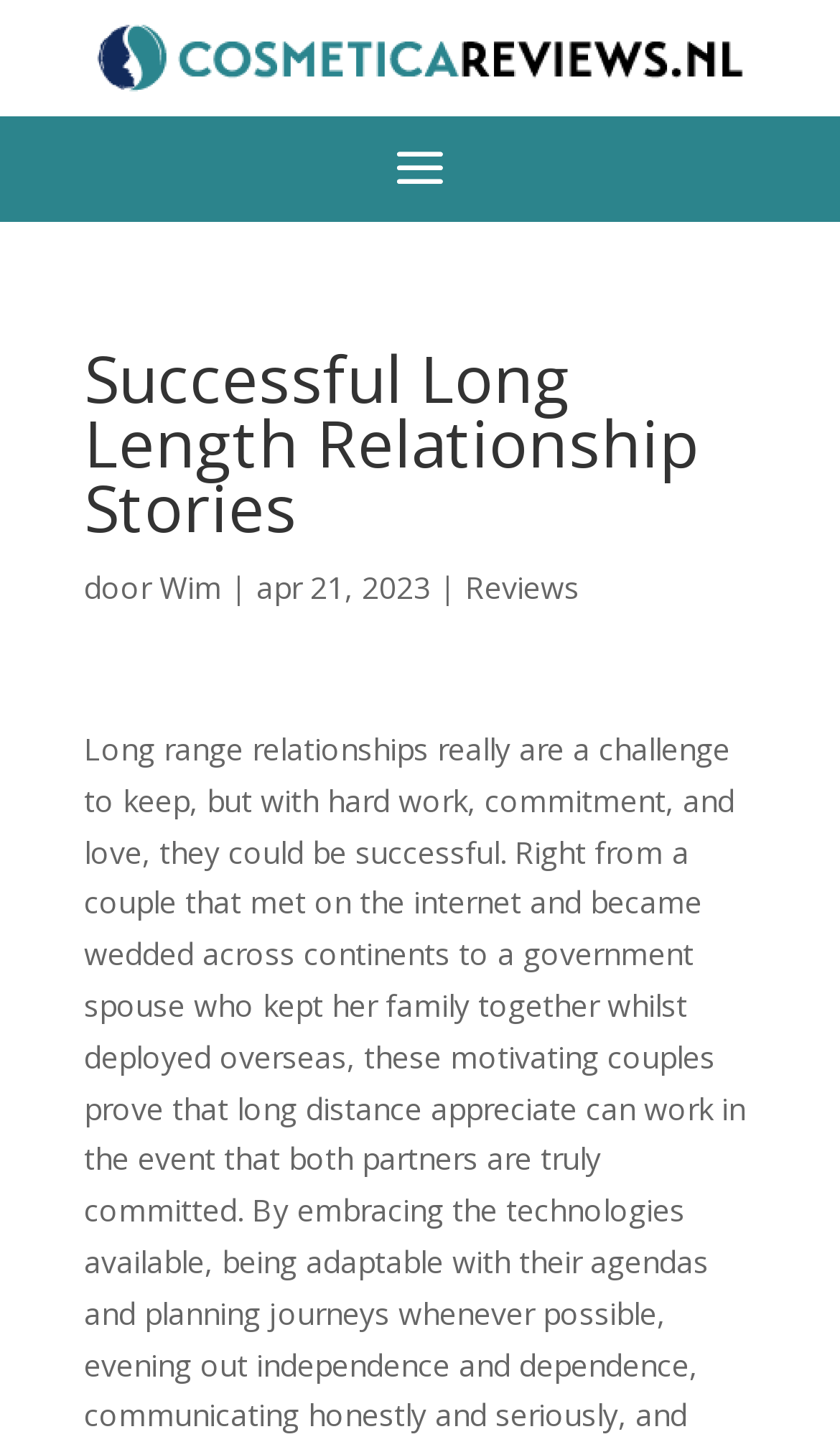Examine the screenshot and answer the question in as much detail as possible: What is the category of the article?

At the bottom of the article heading, I see a link 'Reviews'. This suggests that the article belongs to the category of reviews.